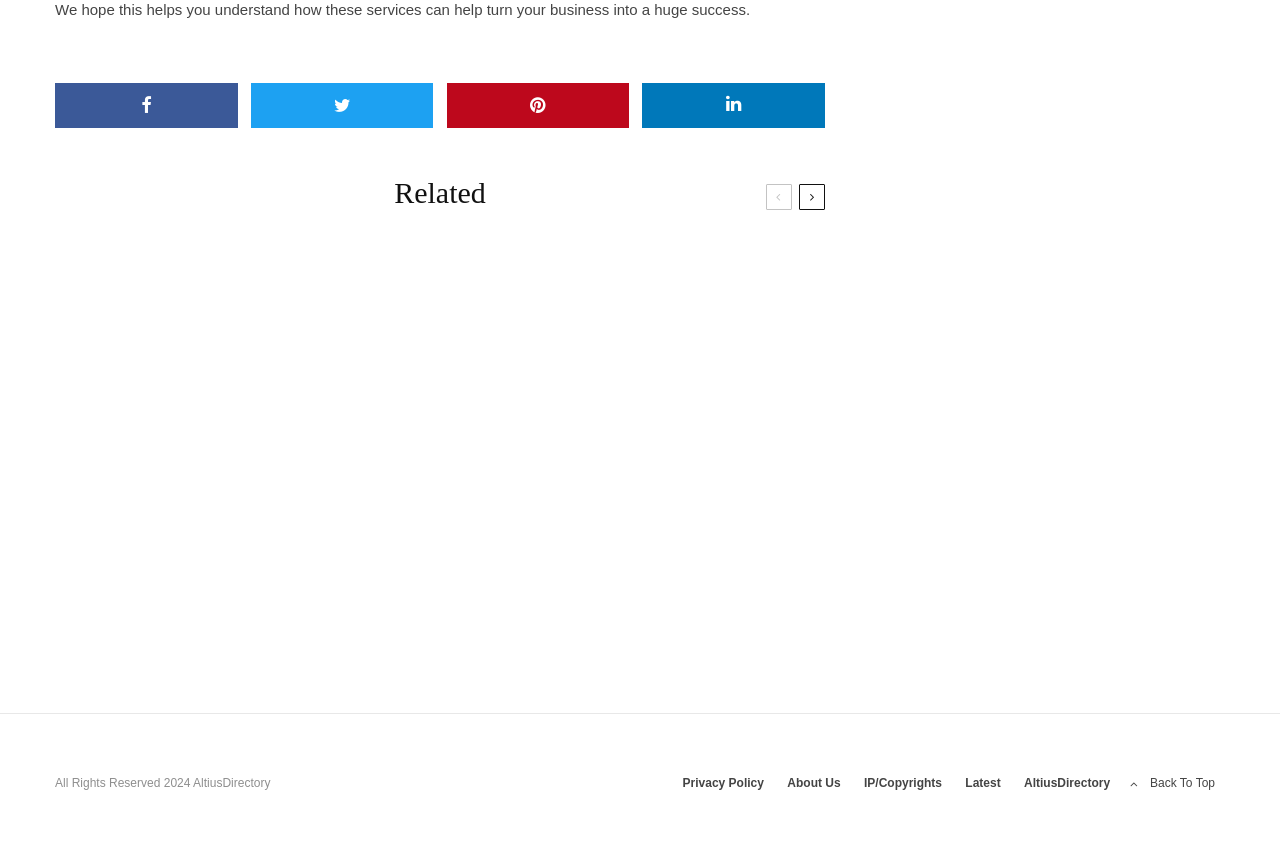Please answer the following question using a single word or phrase: 
What type of business is the webpage related to?

Law